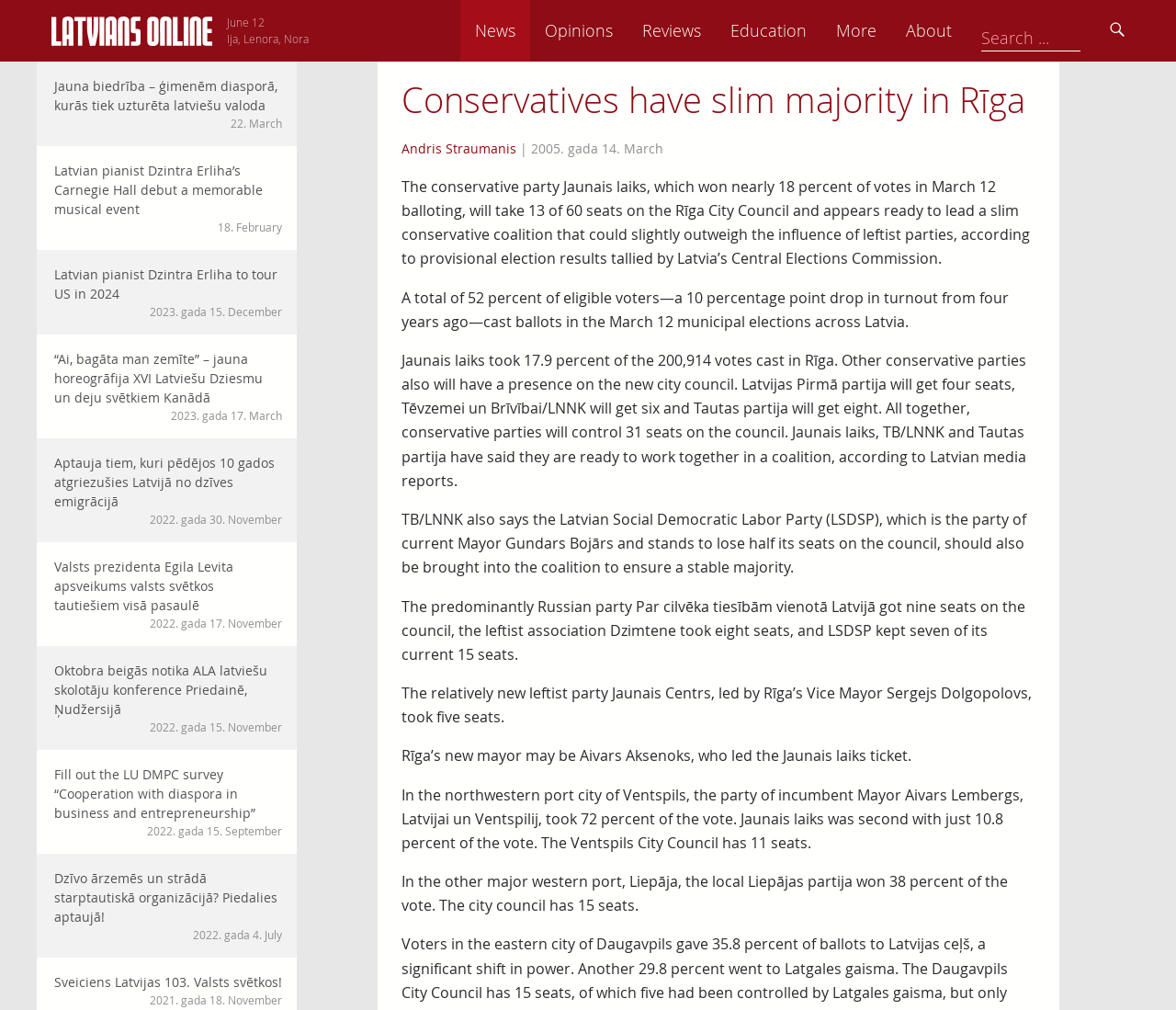What is the name of the party led by Rīga’s Vice Mayor Sergejs Dolgopolovs?
Ensure your answer is thorough and detailed.

I found the answer by reading the article, which mentions that 'The relatively new leftist party Jaunais Centrs, led by Rīga’s Vice Mayor Sergejs Dolgopolovs, took five seats'.